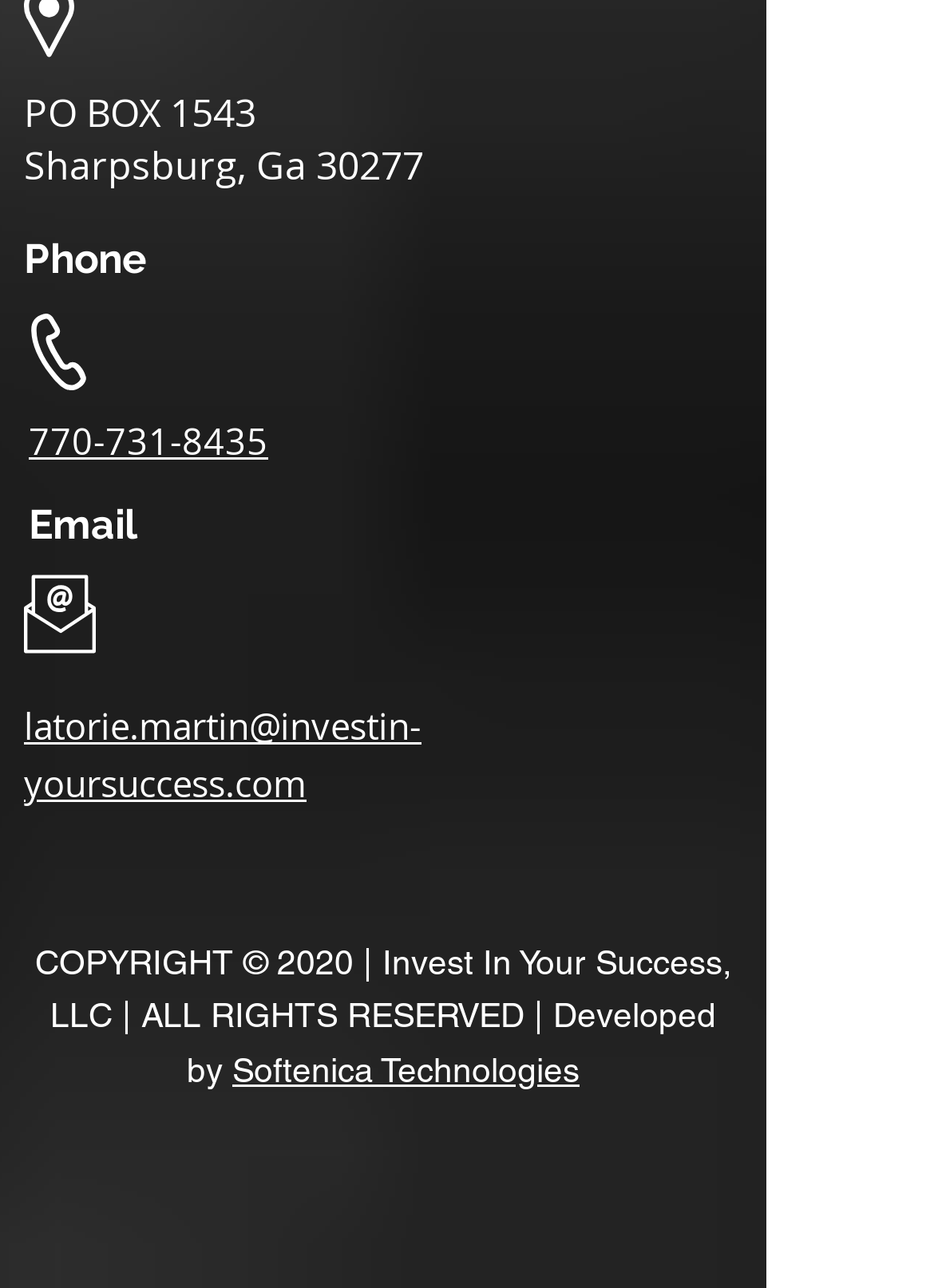Provide the bounding box coordinates of the UI element this sentence describes: "Softenica Technologies".

[0.249, 0.815, 0.621, 0.845]